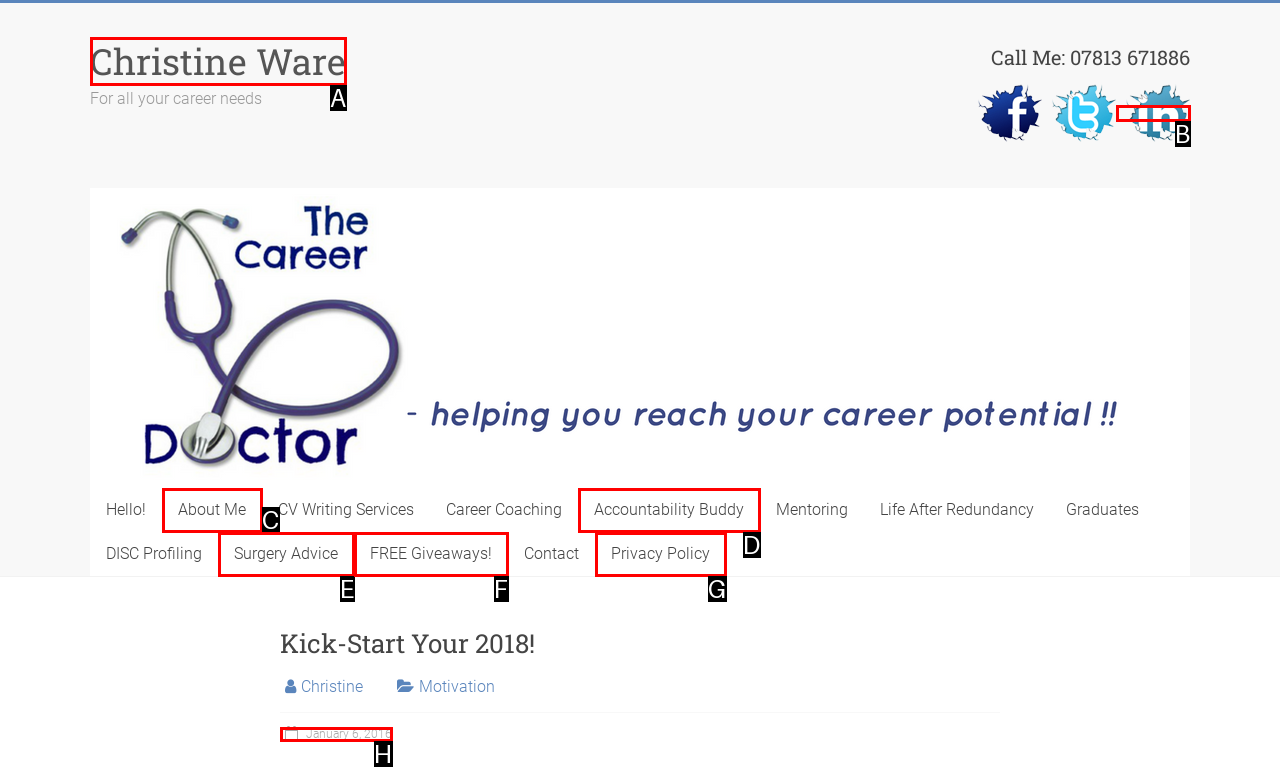Please provide the letter of the UI element that best fits the following description: January 6, 2016January 10, 2018
Respond with the letter from the given choices only.

H